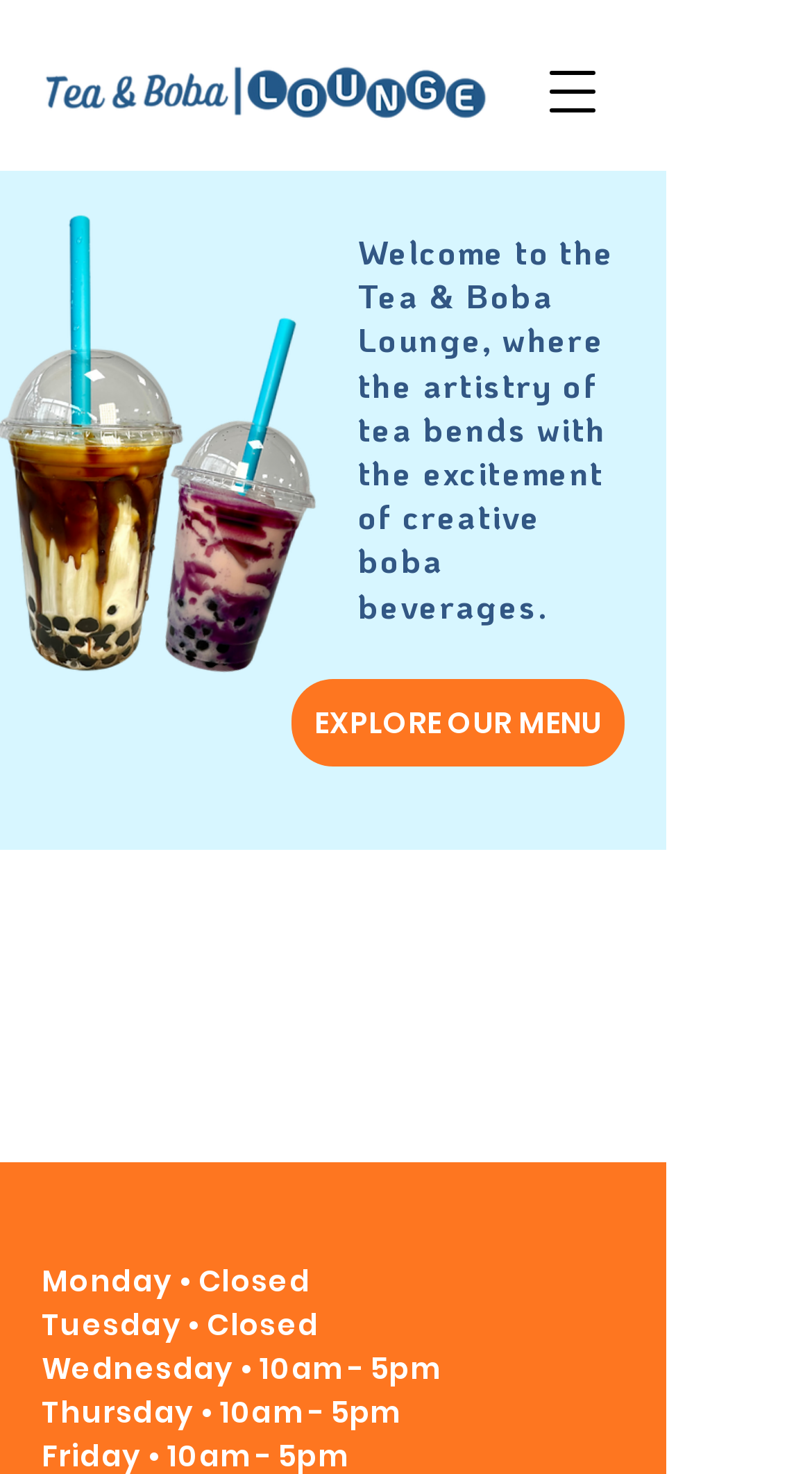What is the theme of this lounge?
From the image, respond with a single word or phrase.

Tea and Boba